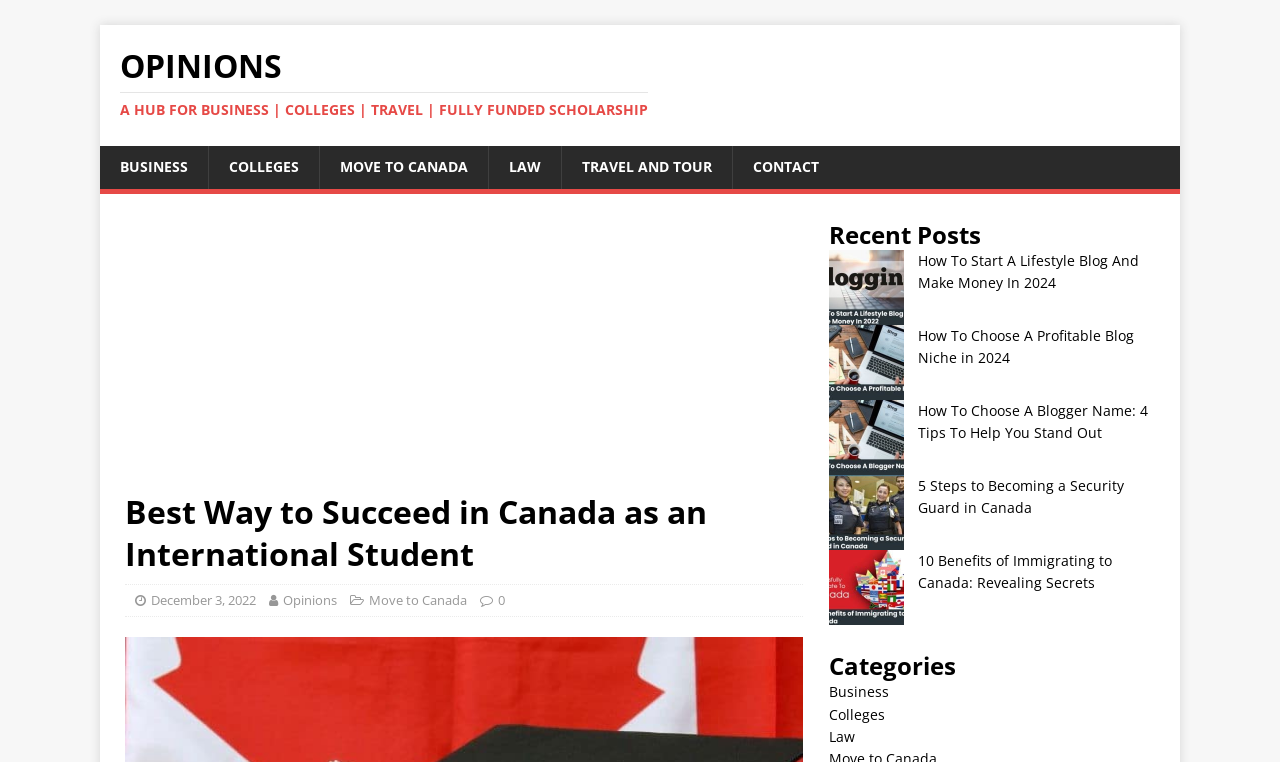Please find the bounding box coordinates of the section that needs to be clicked to achieve this instruction: "Share on Facebook".

None